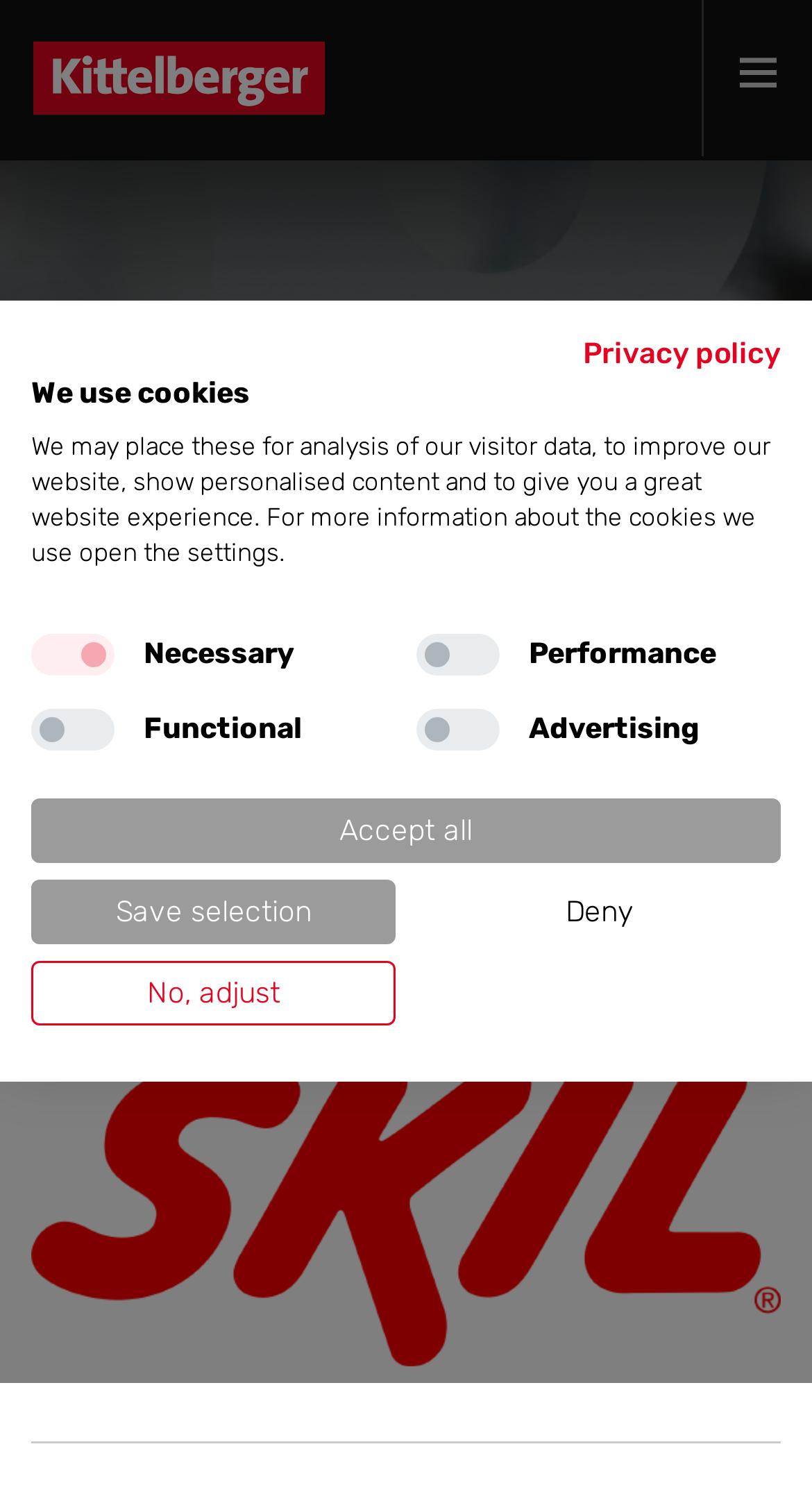Please determine the bounding box coordinates for the UI element described as: "Accept all".

[0.038, 0.536, 0.962, 0.579]